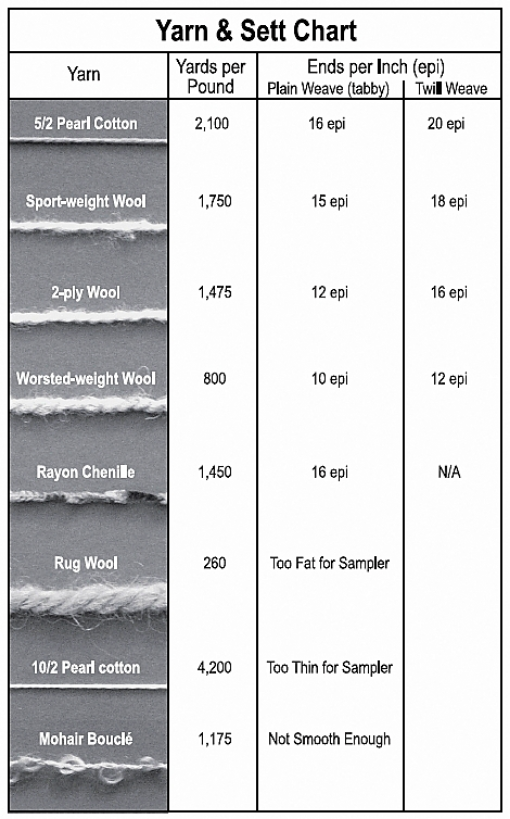What is the source of the Yarn & Sett Chart image?
Please look at the screenshot and answer in one word or a short phrase.

Peggy Osterkamp's book